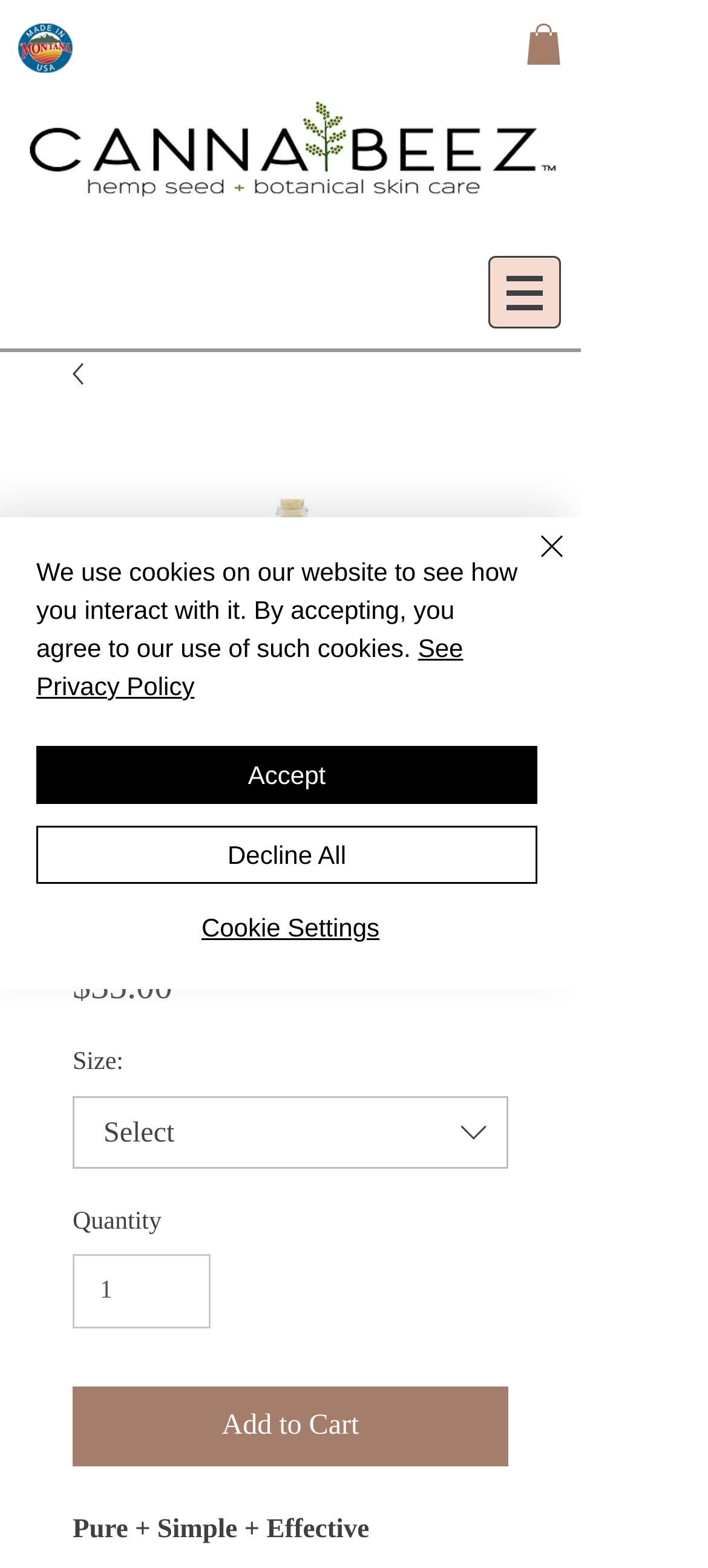Find the bounding box coordinates of the element to click in order to complete the given instruction: "Add to cart."

[0.103, 0.884, 0.718, 0.935]